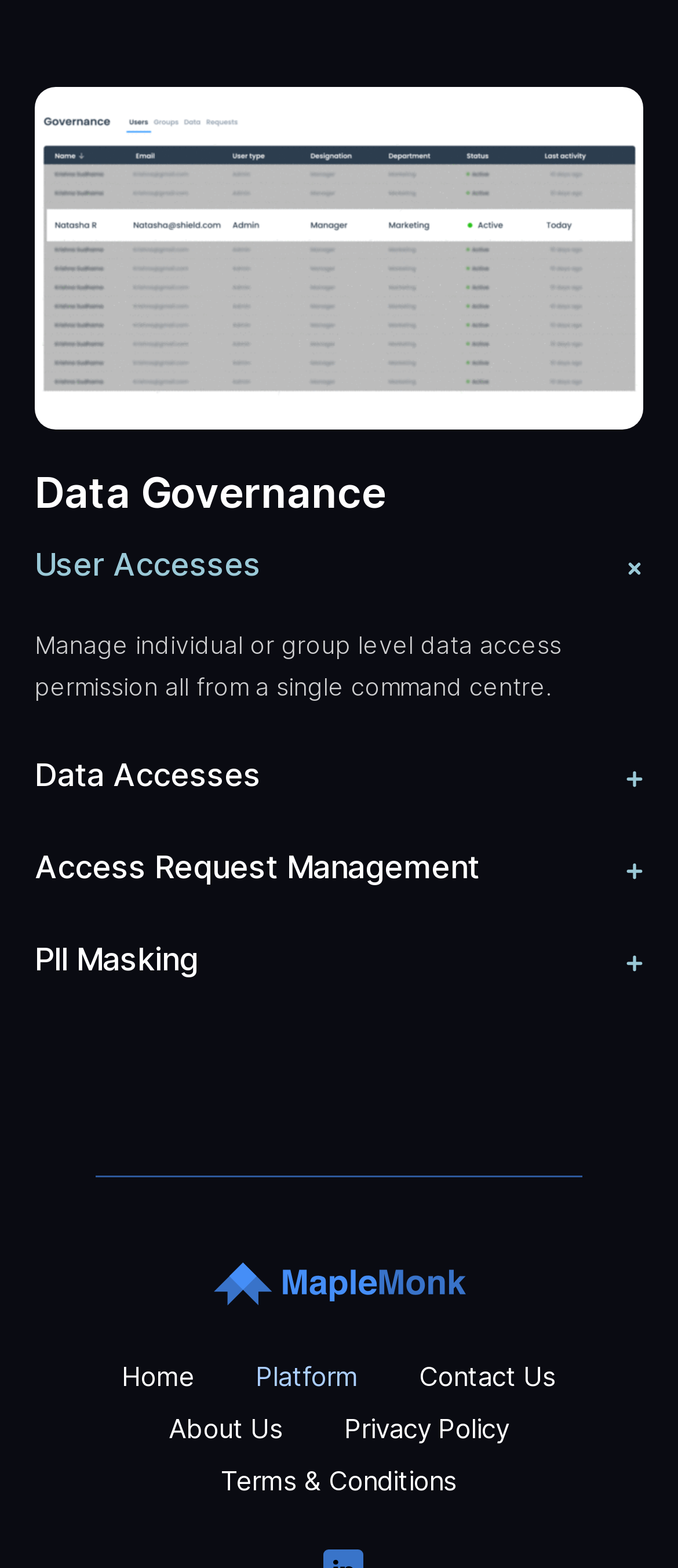What is PII Masking?
Provide a one-word or short-phrase answer based on the image.

Not specified